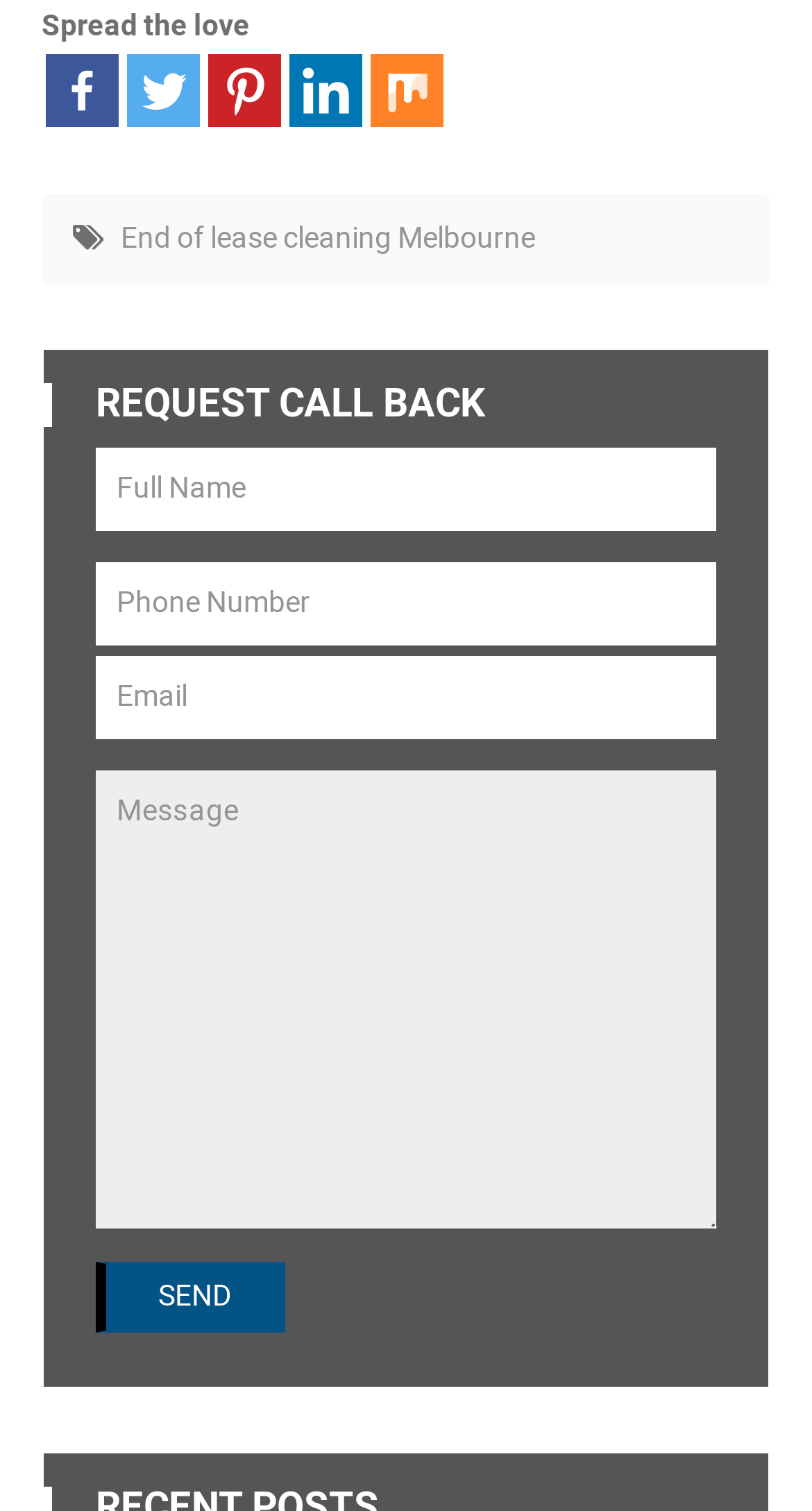Please identify the bounding box coordinates of the clickable area that will fulfill the following instruction: "Click on Facebook". The coordinates should be in the format of four float numbers between 0 and 1, i.e., [left, top, right, bottom].

[0.056, 0.036, 0.146, 0.085]